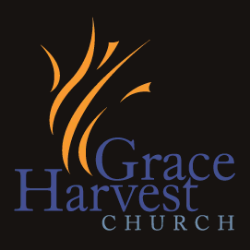Thoroughly describe what you see in the image.

The image features the logo of Grace Harvest Church, prominently displaying its name in a stylish and modern font. The word "Grace" is emphasized in a vibrant orange hue, symbolizing warmth and positivity, while "Harvest Church" is rendered in a deep blue, suggesting stability and trust. Above the text, abstract flame-like designs in orange suggest movement and vitality, reflecting the church's dynamic spirit. This logo visually encapsulates the essence of the church, representing a welcoming and inclusive community. The background is a simple black, allowing the colorful elements of the logo to stand out vividly.